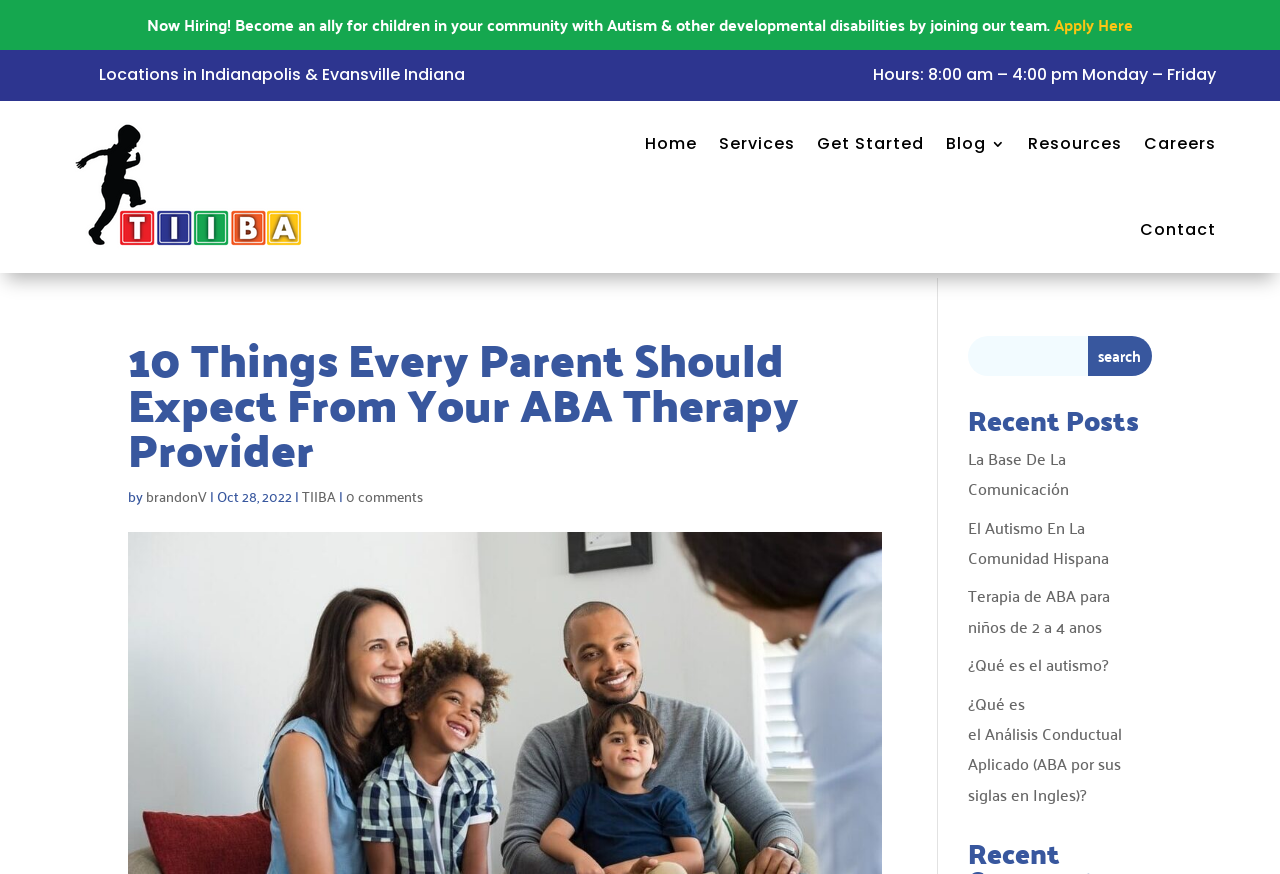Identify the bounding box coordinates of the specific part of the webpage to click to complete this instruction: "Learn about the services provided".

[0.562, 0.115, 0.621, 0.214]